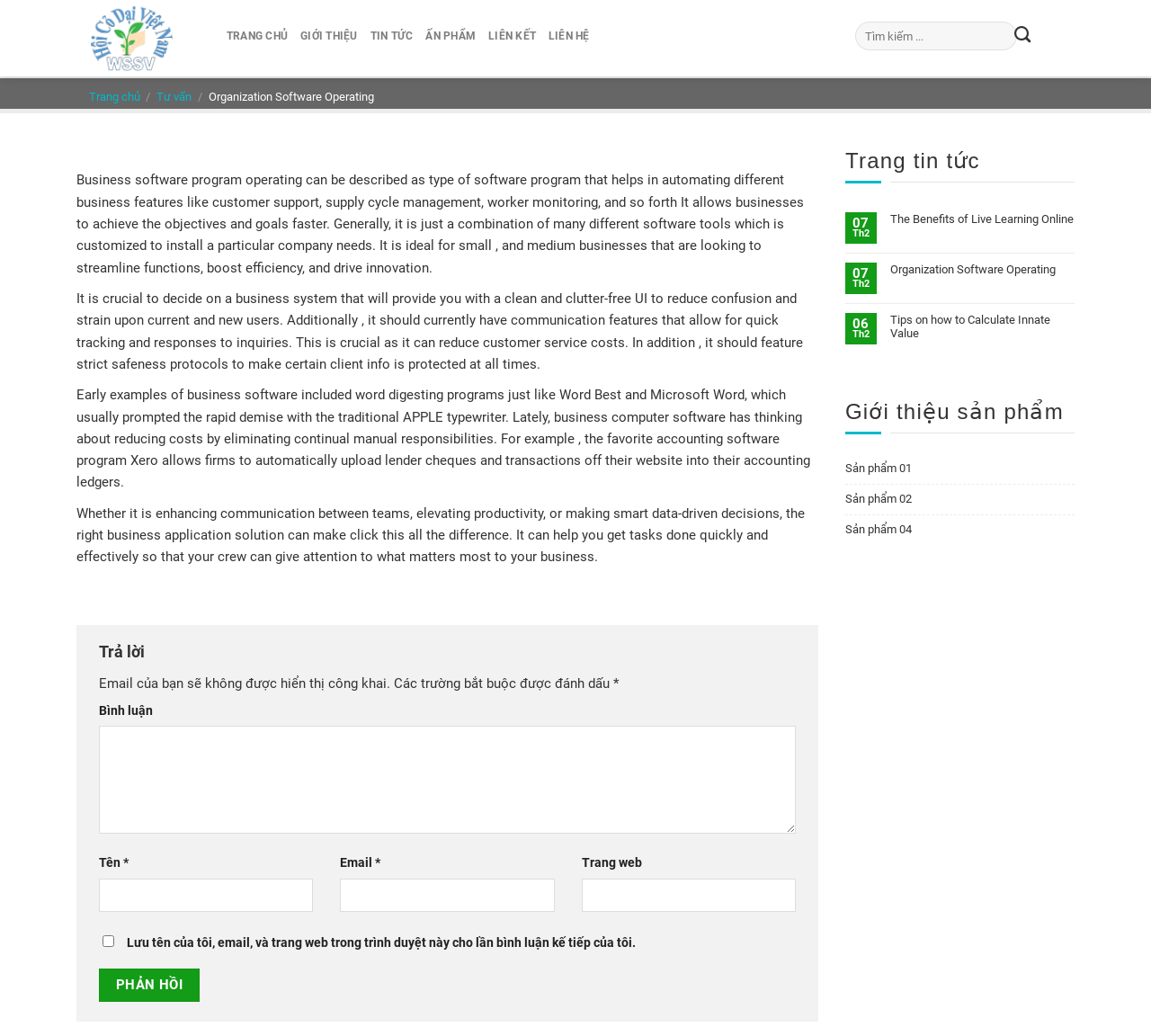Locate the bounding box of the user interface element based on this description: "parent_node: Tên * name="author"".

[0.086, 0.848, 0.272, 0.88]